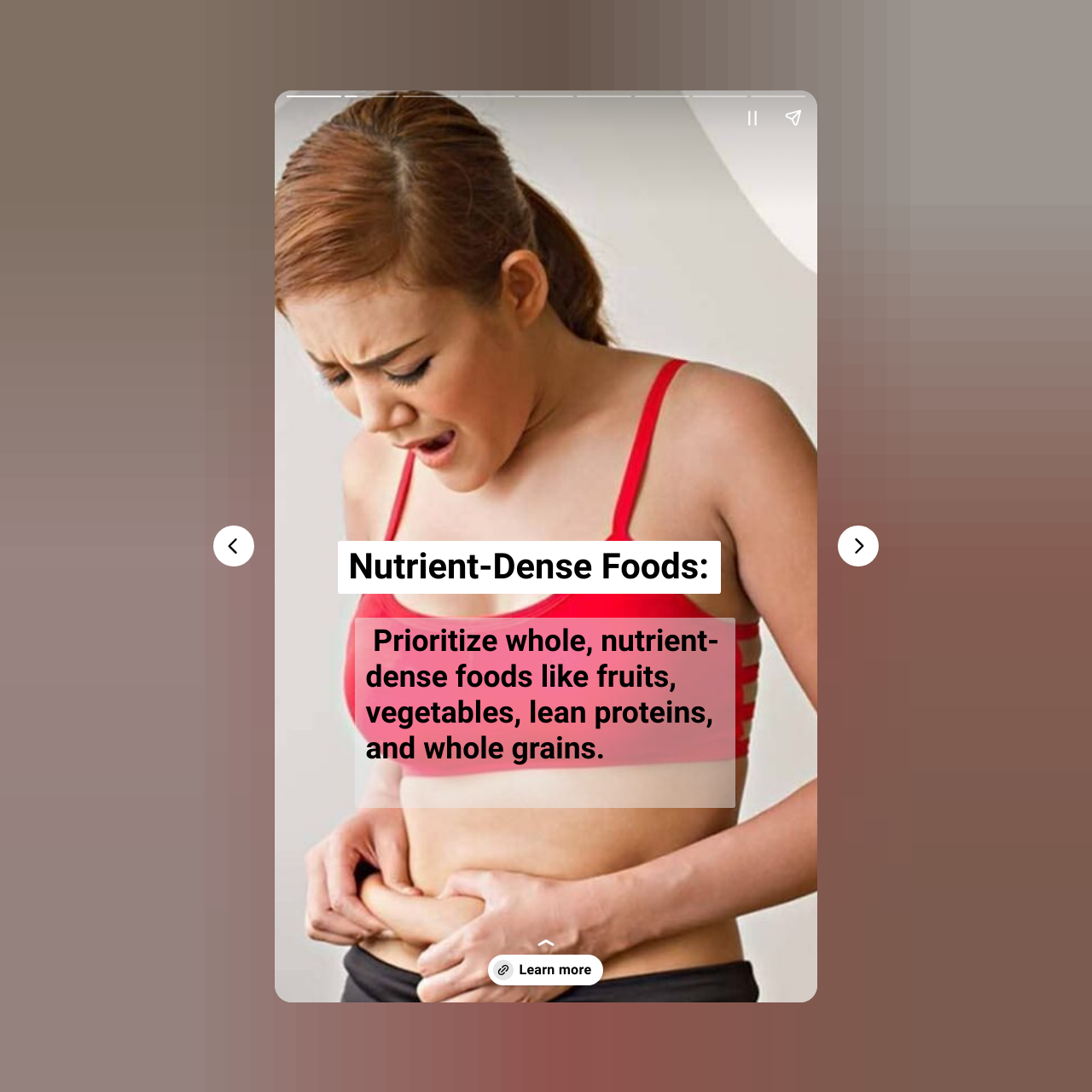What is the image above the 'Nutrient-Dense Foods:' heading about?
Please answer the question with a single word or phrase, referencing the image.

Weight loss tips for women